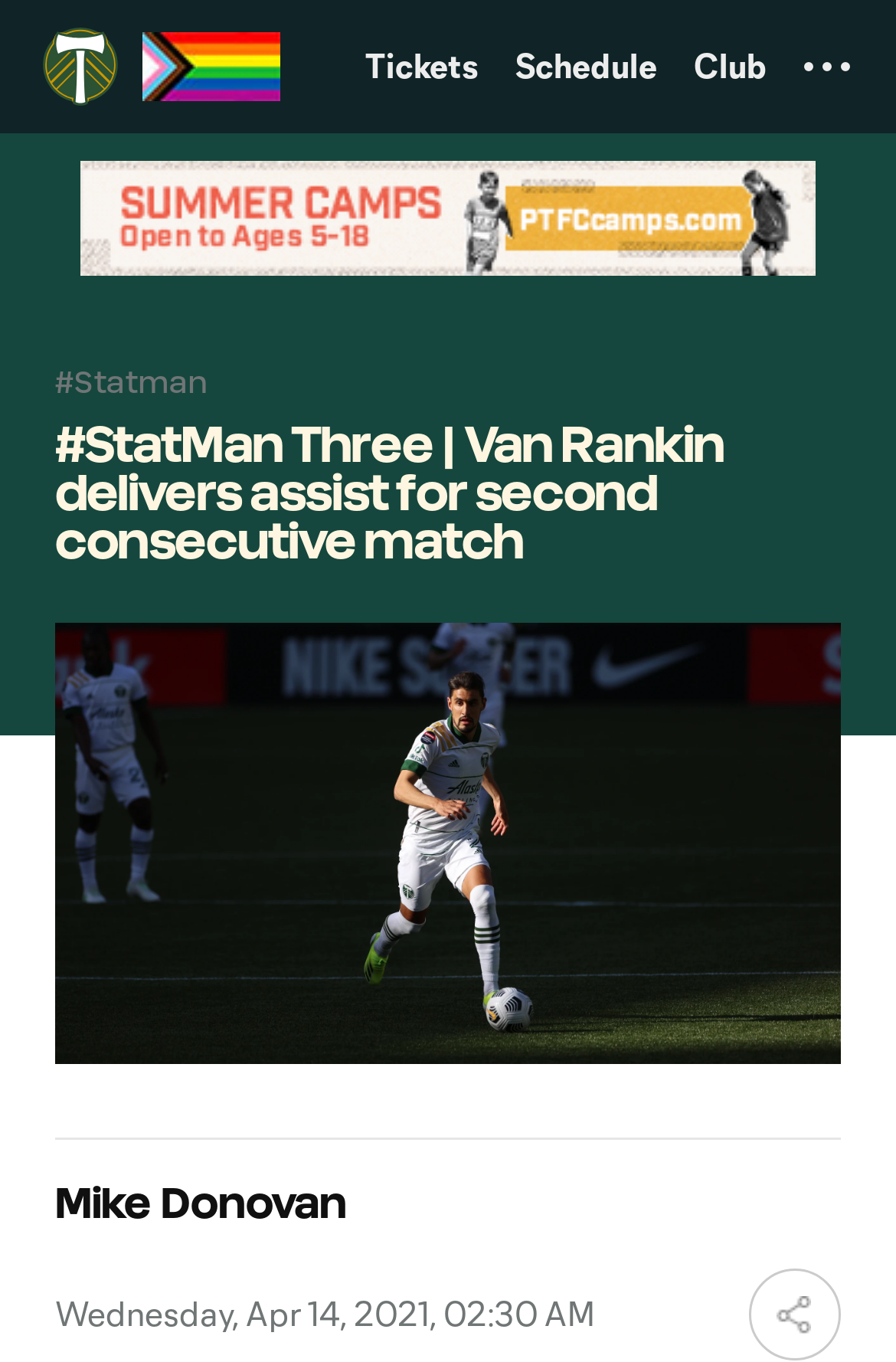Highlight the bounding box coordinates of the element that should be clicked to carry out the following instruction: "Toggle the overflow menu". The coordinates must be given as four float numbers ranging from 0 to 1, i.e., [left, top, right, bottom].

[0.877, 0.0, 0.969, 0.098]